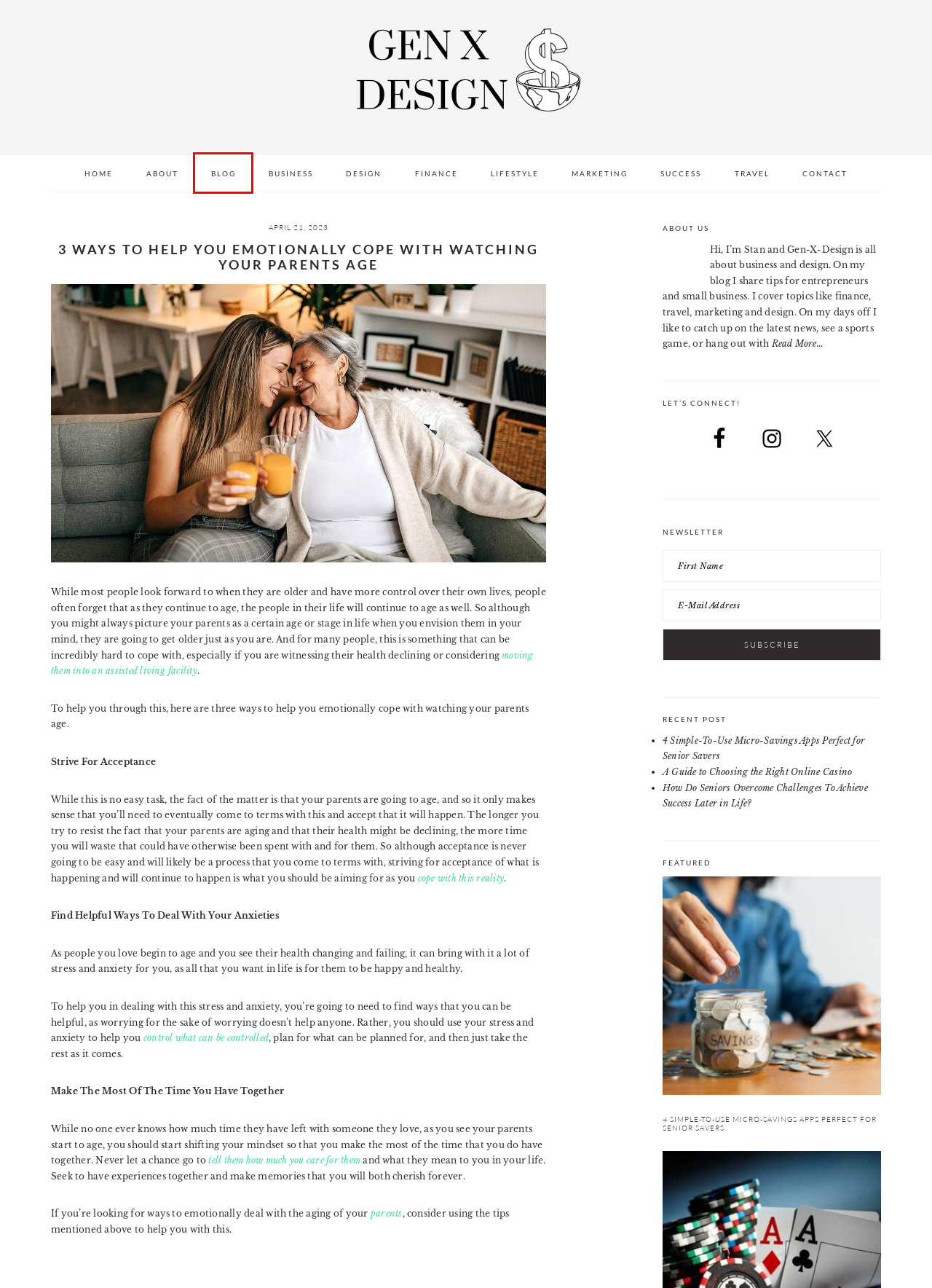Using the screenshot of a webpage with a red bounding box, pick the webpage description that most accurately represents the new webpage after the element inside the red box is clicked. Here are the candidates:
A. 4 Simple-To-Use Micro-Savings Apps Perfect for Senior Savers
B. The Grief and Terror of Realizing Your Parents Are Aging
C. Blog
D. About
E. How To Choose An Online Casino That Works For You
F. Marketing
G. Gen X Design – Design & Business
H. How Do Seniors Overcome Challenges To Achieve Success Later in Life?

C